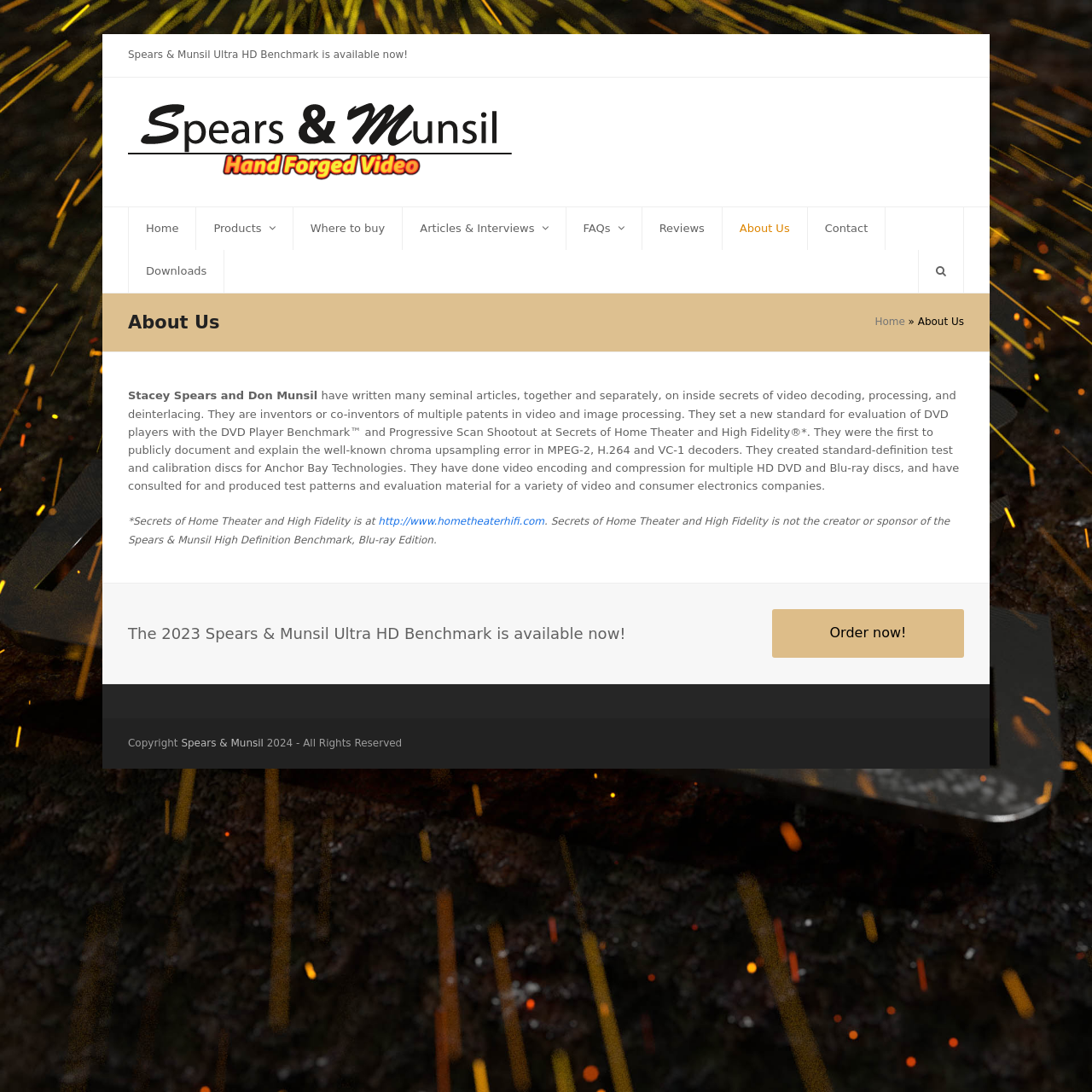Review the image closely and give a comprehensive answer to the question: What is the name of the benchmark available now?

The webpage has a static text element that says 'The 2023 Spears & Munsil Ultra HD Benchmark is available now!' which indicates that the benchmark is available for purchase or download.